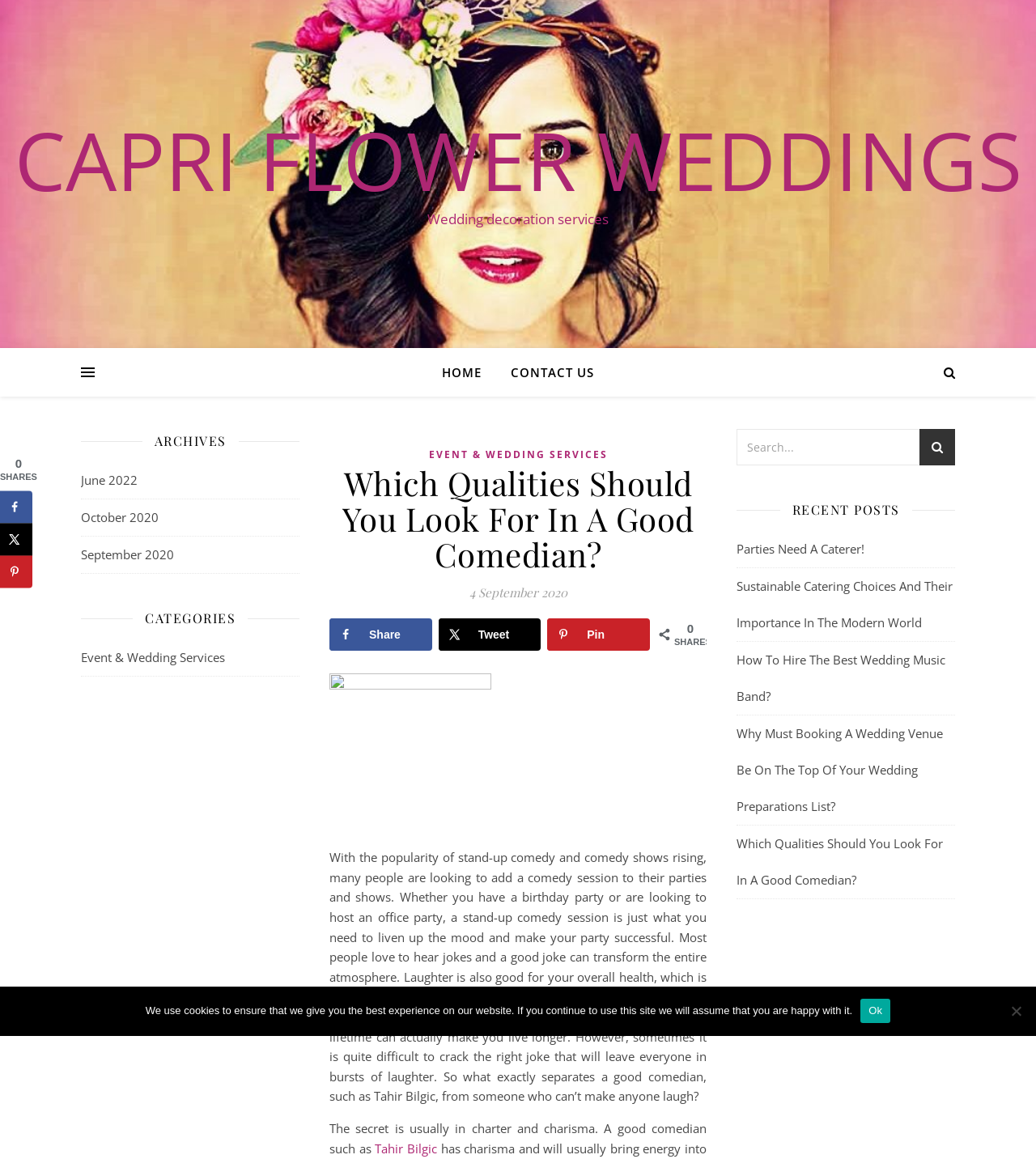Determine the bounding box coordinates in the format (top-left x, top-left y, bottom-right x, bottom-right y). Ensure all values are floating point numbers between 0 and 1. Identify the bounding box of the UI element described by: Home

[0.427, 0.3, 0.477, 0.342]